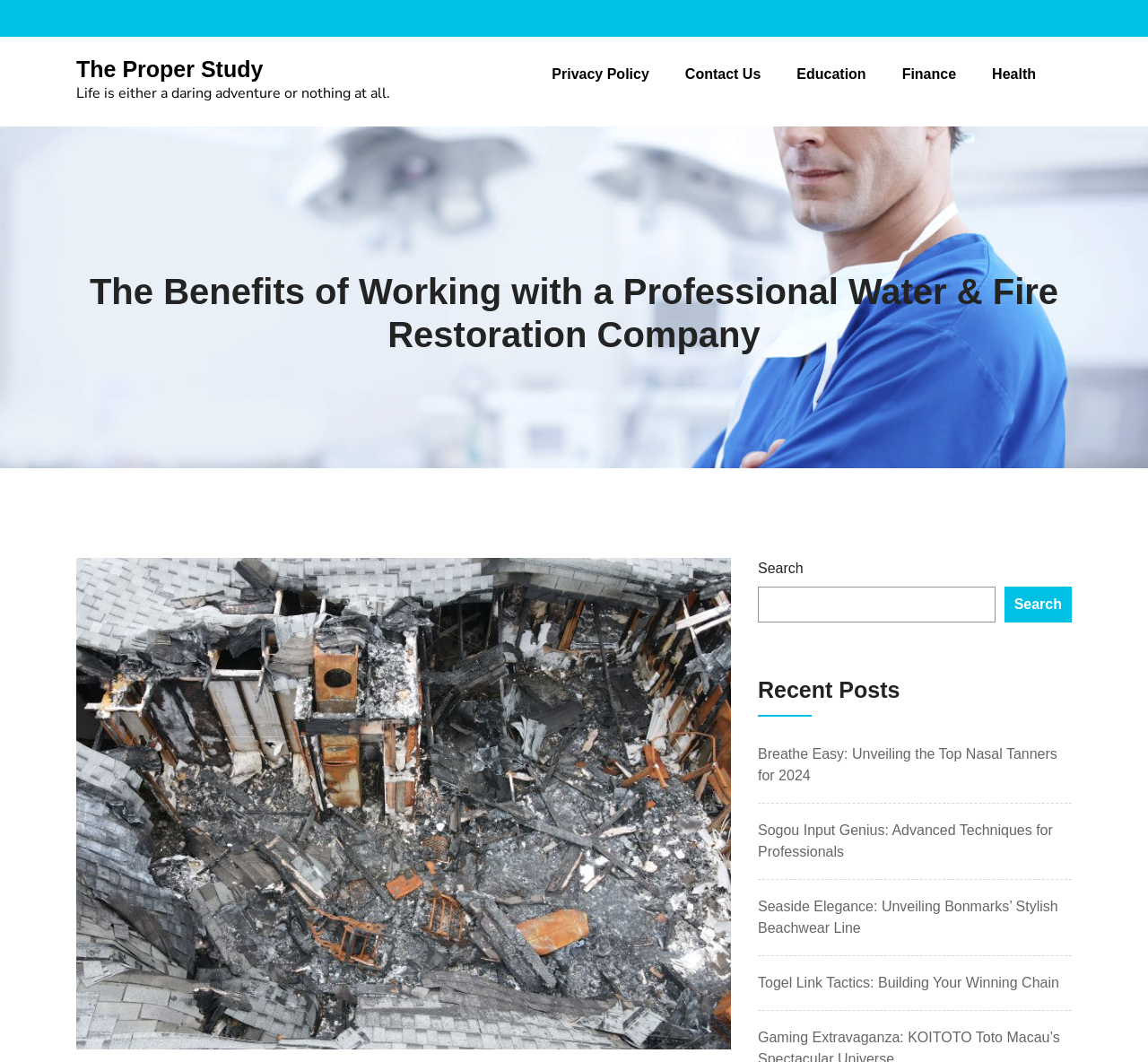Answer this question in one word or a short phrase: What is the purpose of the search box?

To search the website